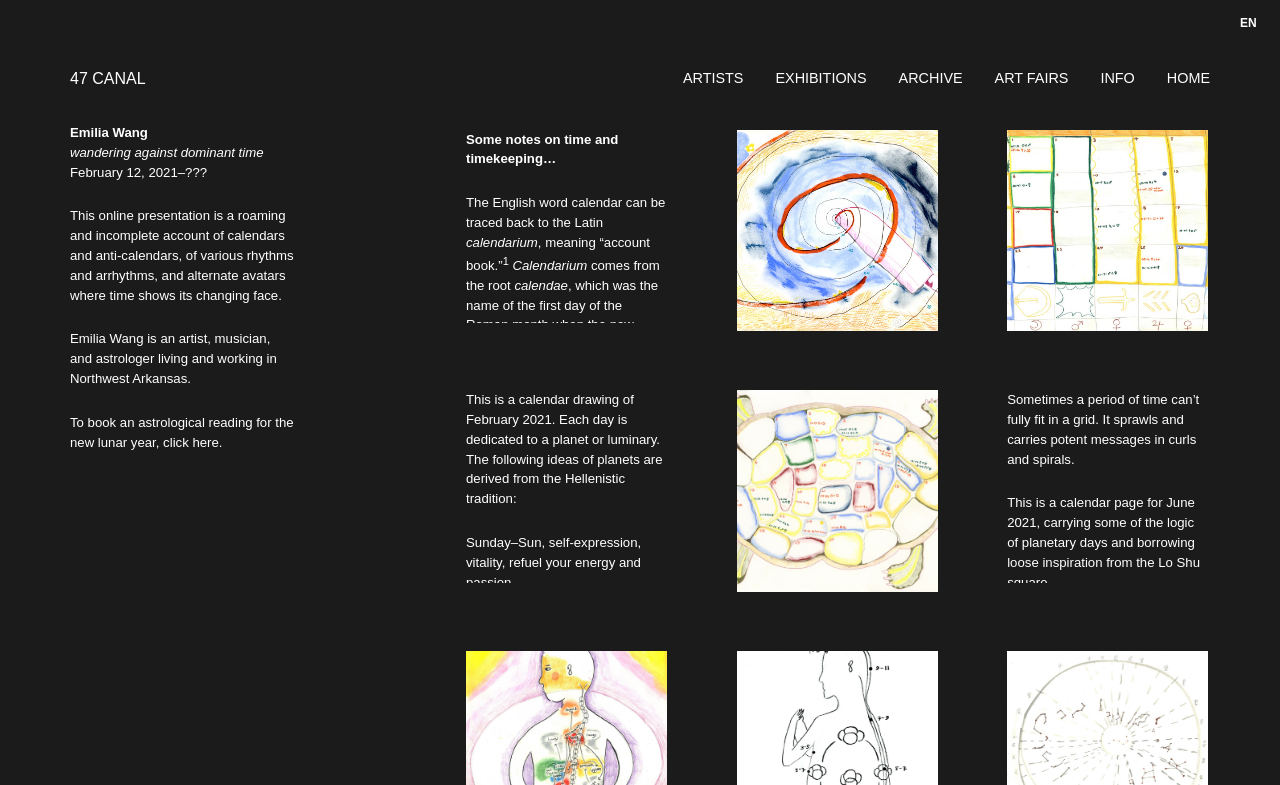Respond to the following query with just one word or a short phrase: 
What is the title of the online presentation?

wandering against dominant time